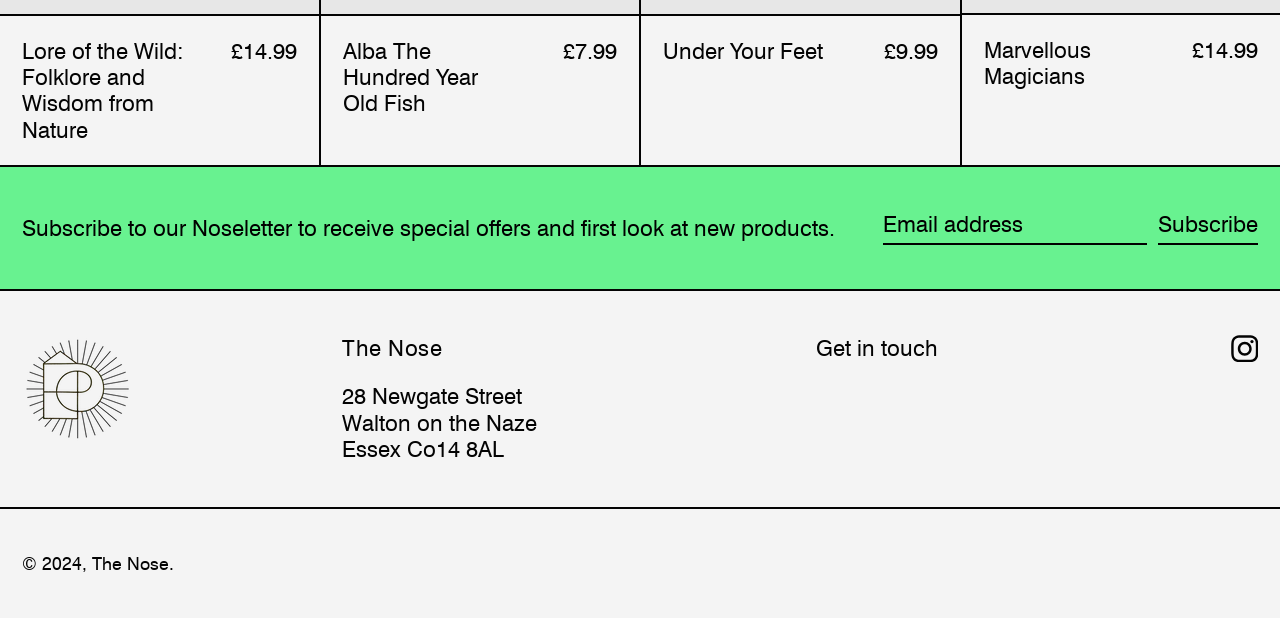Answer with a single word or phrase: 
What is the purpose of the textbox?

Email address